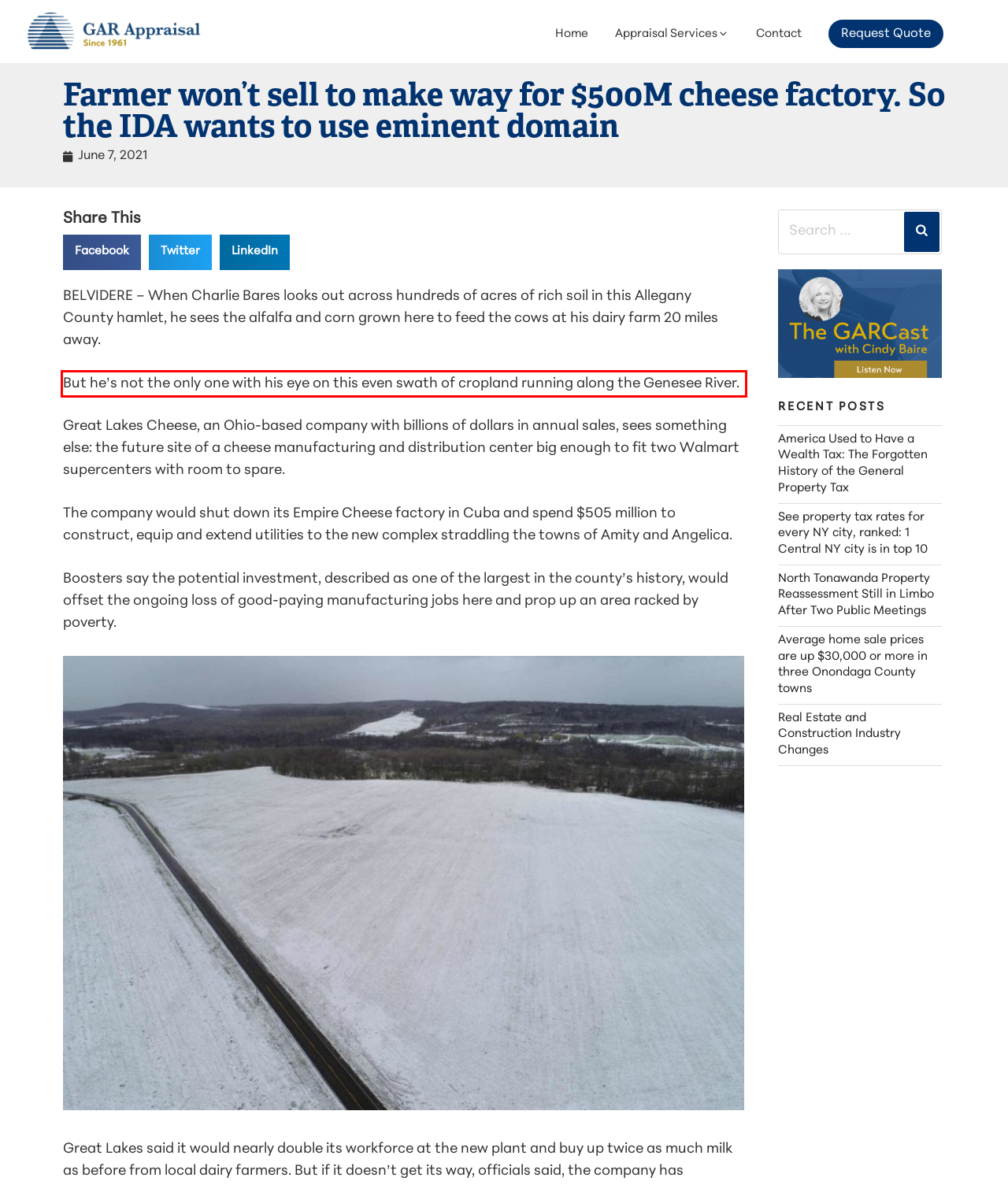Using the provided webpage screenshot, identify and read the text within the red rectangle bounding box.

But he’s not the only one with his eye on this even swath of cropland running along the Genesee River.